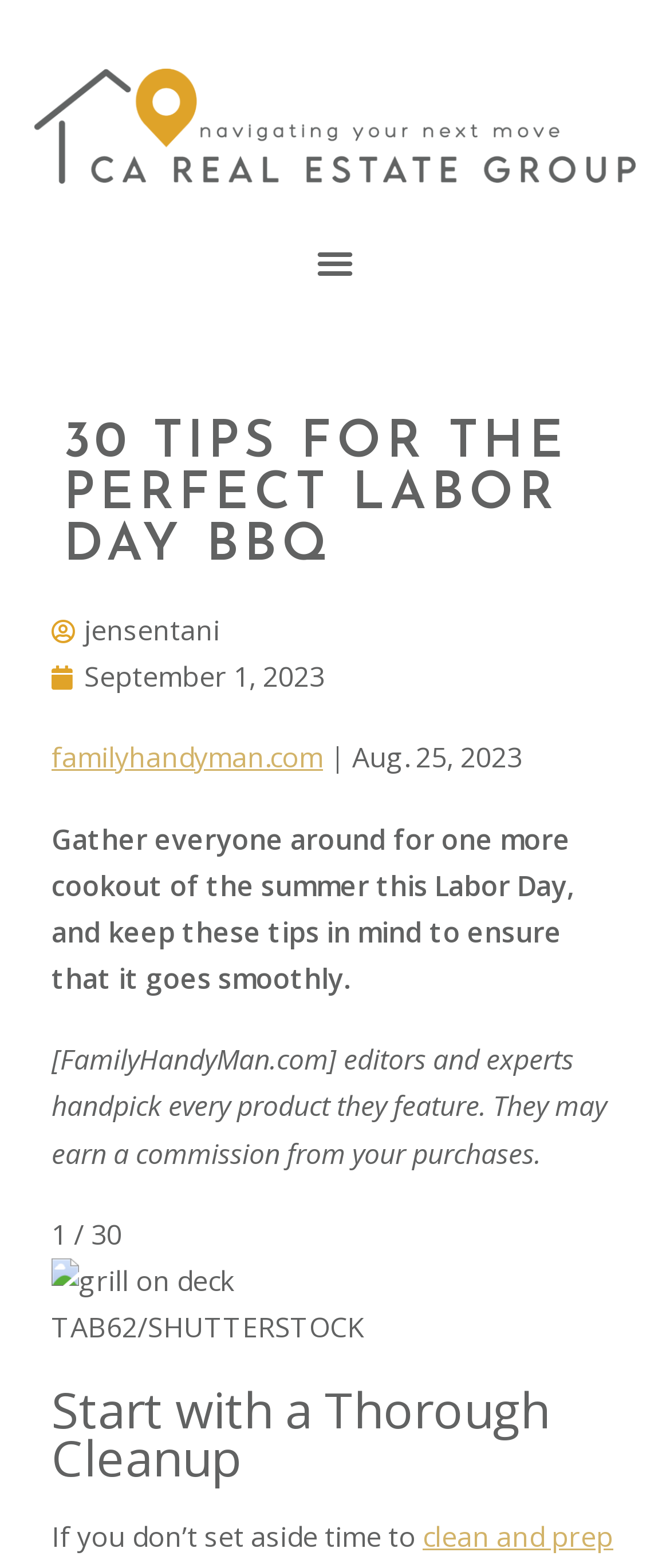Respond with a single word or phrase to the following question:
What is the number of tips for a perfect Labor Day BBQ?

30